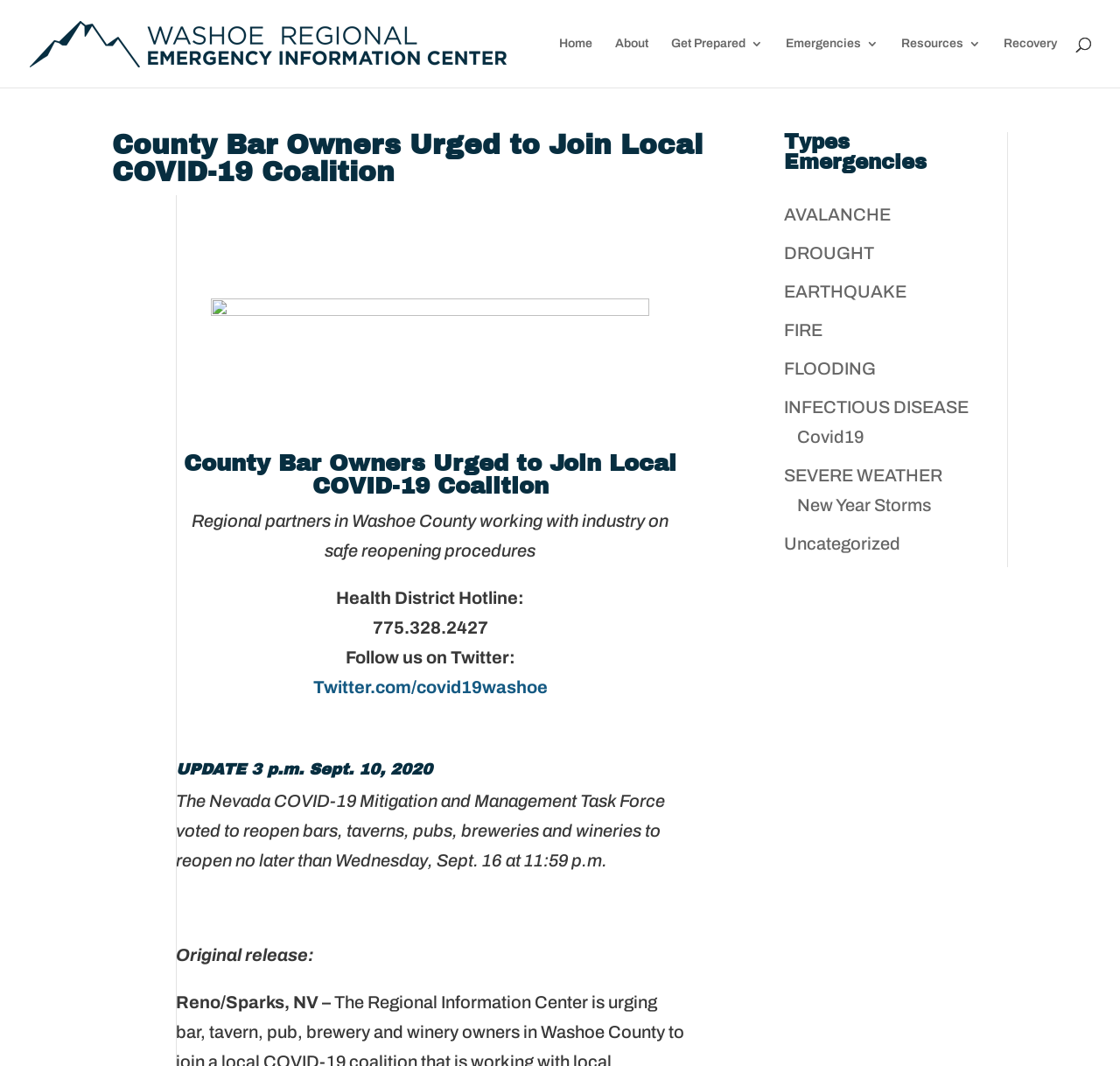Given the element description "Shop", identify the bounding box of the corresponding UI element.

None